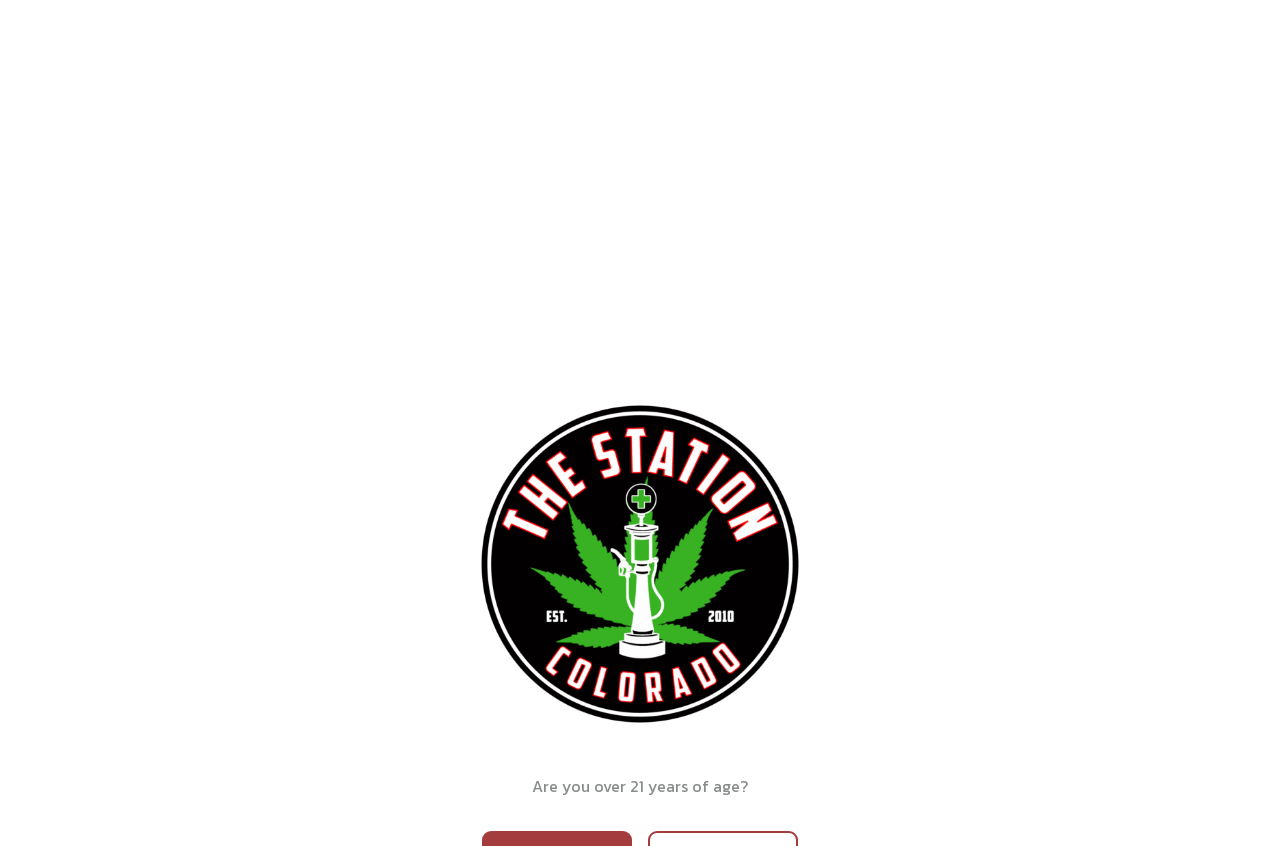Produce a meticulous description of the webpage.

The webpage is about The Station, a recreational/medical dispensary located at 1701 Elm Ave, Rocky Ford, CO 81067. At the top left corner, there is a link to skip to the content. Next to it, there is a logo of The Station, which is an image with the text "The Station" and is also a link to the home page. 

On the top navigation bar, there are four links: "MENU", "ABOUT", "VISIT US", and "CONTACT", aligned from left to right. Below the navigation bar, there is a large heading "ABOUT US" that spans almost the entire width of the page. 

Further down, there is a large image of The Station, taking up a significant portion of the page. Below the image, there is another heading "OUR JOURNEY HEALING" that is centered on the page. 

At the bottom of the page, there is a static text "Are you over 21 years of age?" positioned near the center of the page.